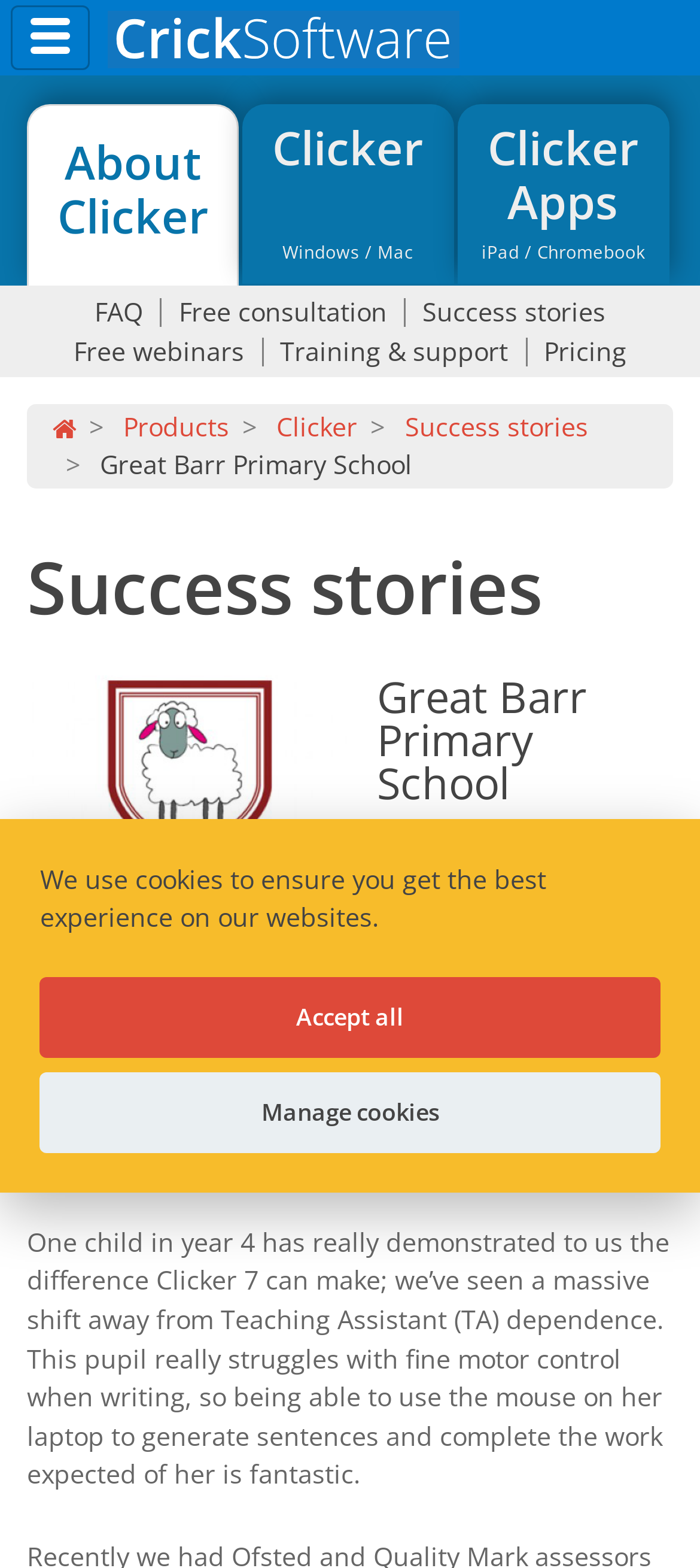Find the bounding box coordinates for the area that must be clicked to perform this action: "Click the 'About Clicker' link".

[0.038, 0.066, 0.341, 0.183]